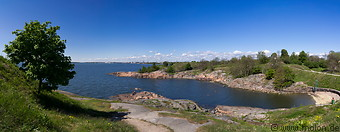Respond to the question below with a single word or phrase: What is the atmosphere of the scene described in the caption?

Tranquil and inviting